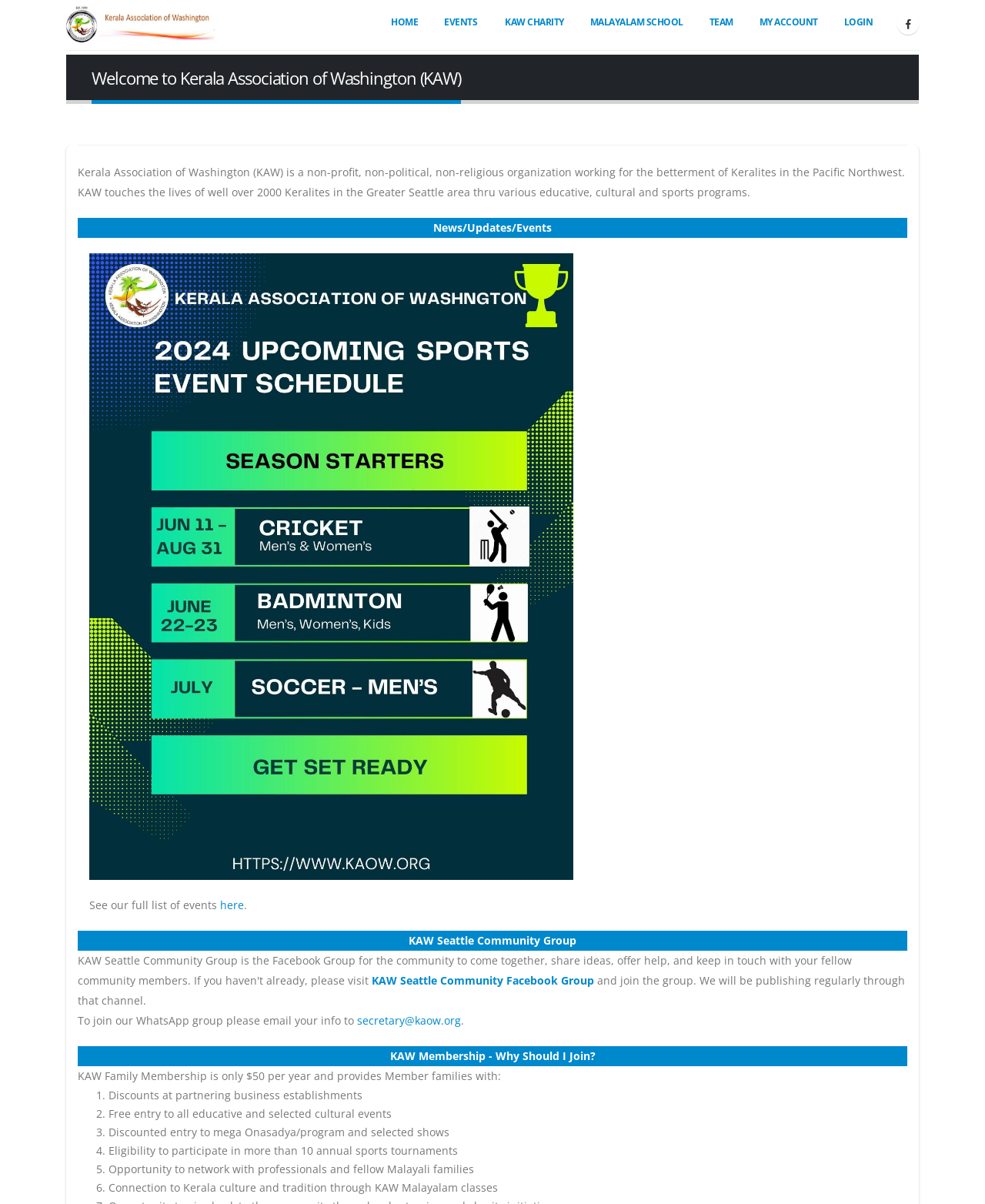Extract the bounding box coordinates for the described element: "alt="Kerala Association of Washington (KAW)"". The coordinates should be represented as four float numbers between 0 and 1: [left, top, right, bottom].

[0.066, 0.012, 0.218, 0.024]